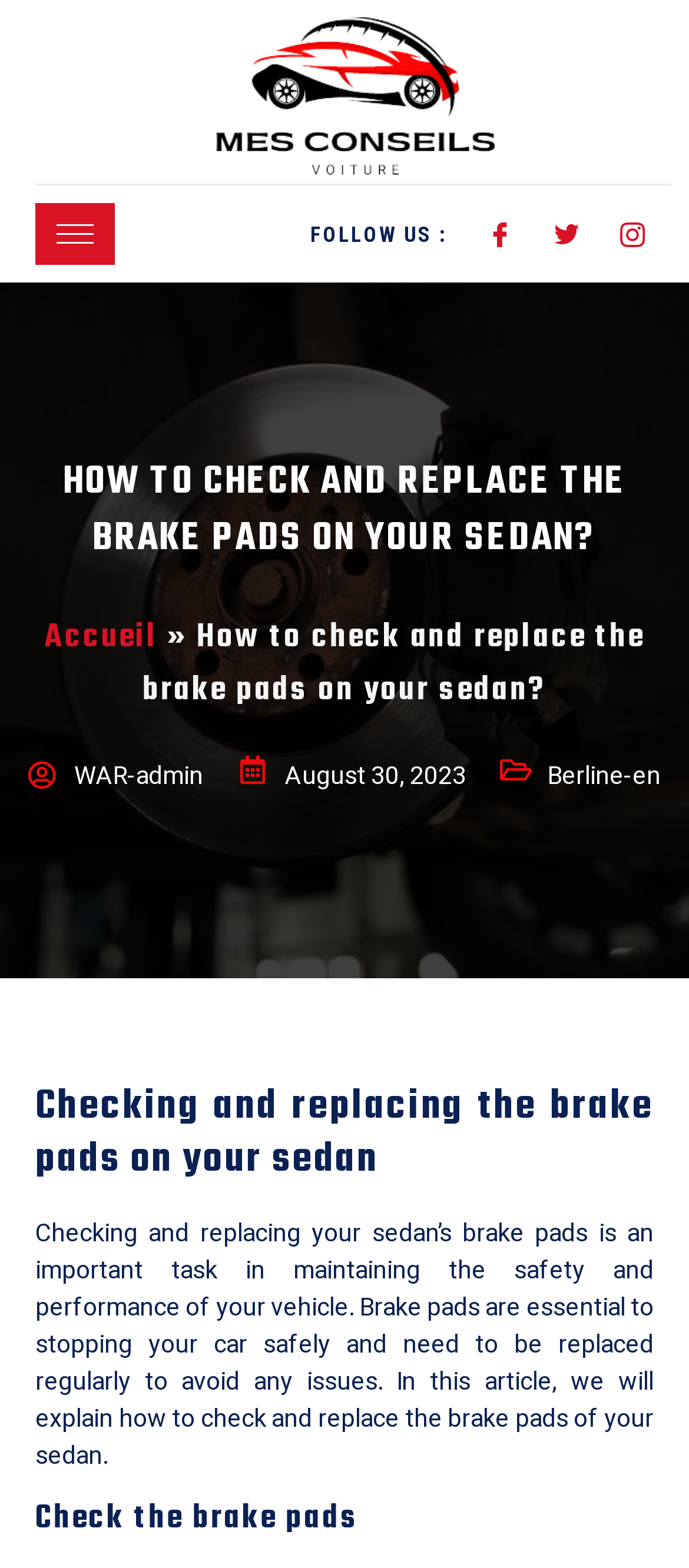What is the importance of brake pads in a sedan?
Based on the visual content, answer with a single word or a brief phrase.

Safety and performance